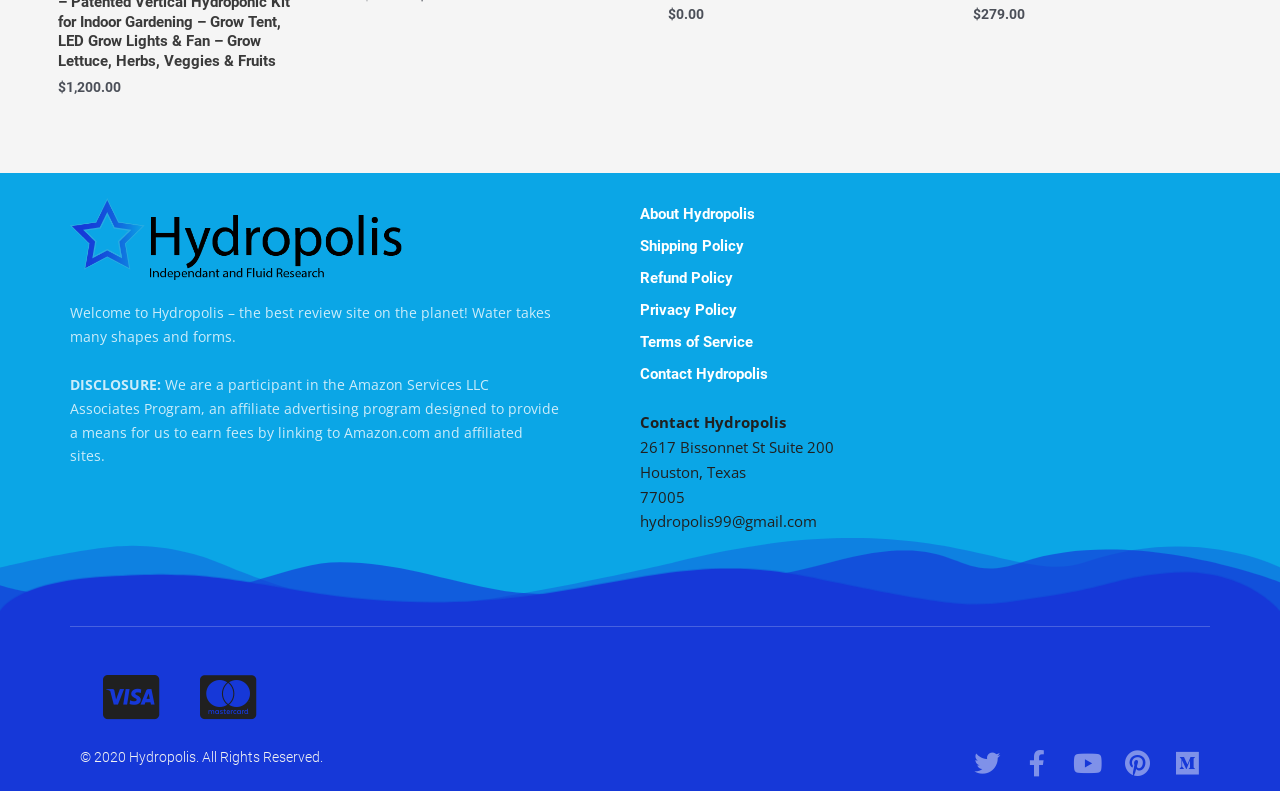Based on the element description: "Shipping Policy", identify the UI element and provide its bounding box coordinates. Use four float numbers between 0 and 1, [left, top, right, bottom].

[0.5, 0.291, 0.945, 0.332]